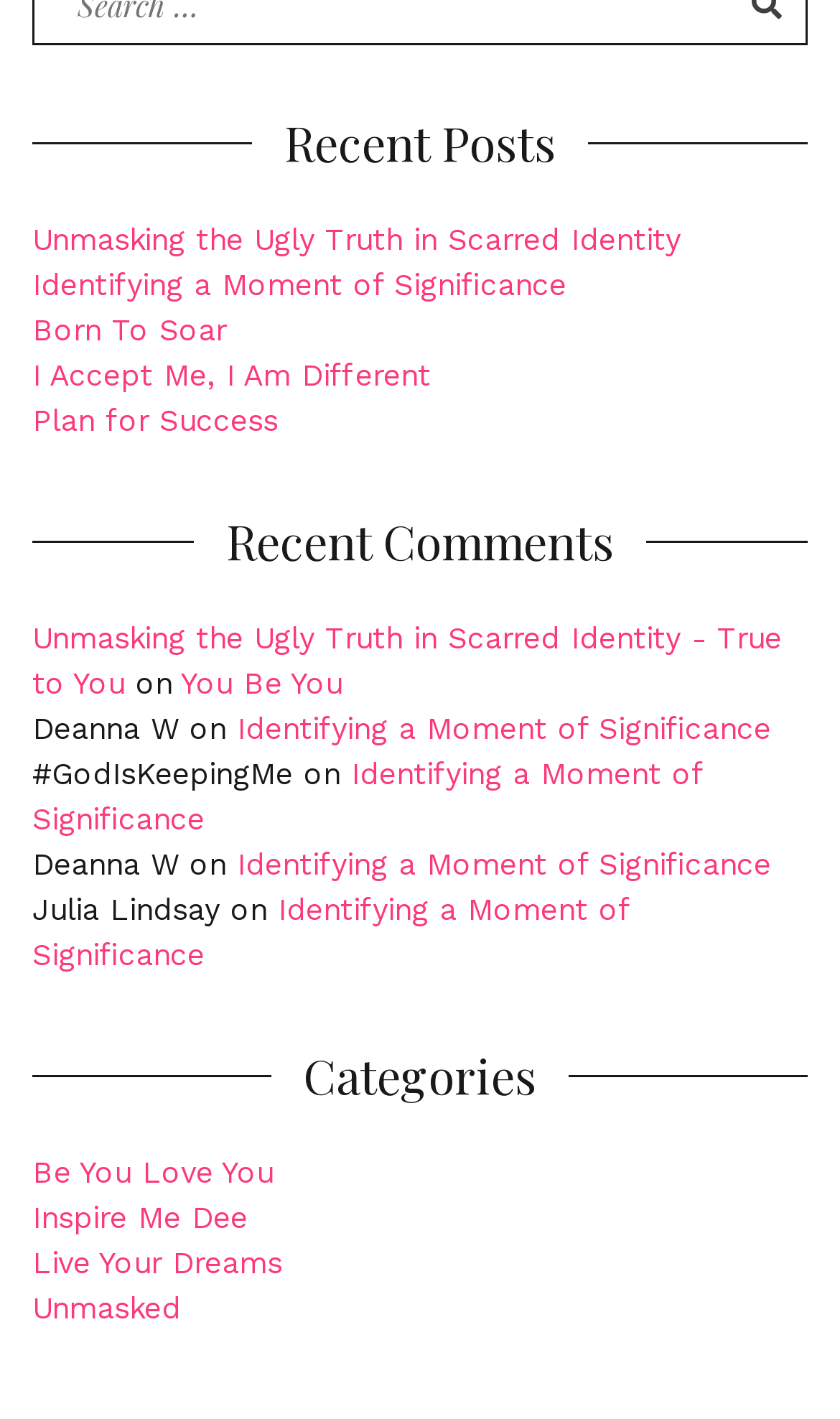Identify the bounding box coordinates for the region to click in order to carry out this instruction: "read 'Unmasking the Ugly Truth in Scarred Identity'". Provide the coordinates using four float numbers between 0 and 1, formatted as [left, top, right, bottom].

[0.038, 0.157, 0.81, 0.181]